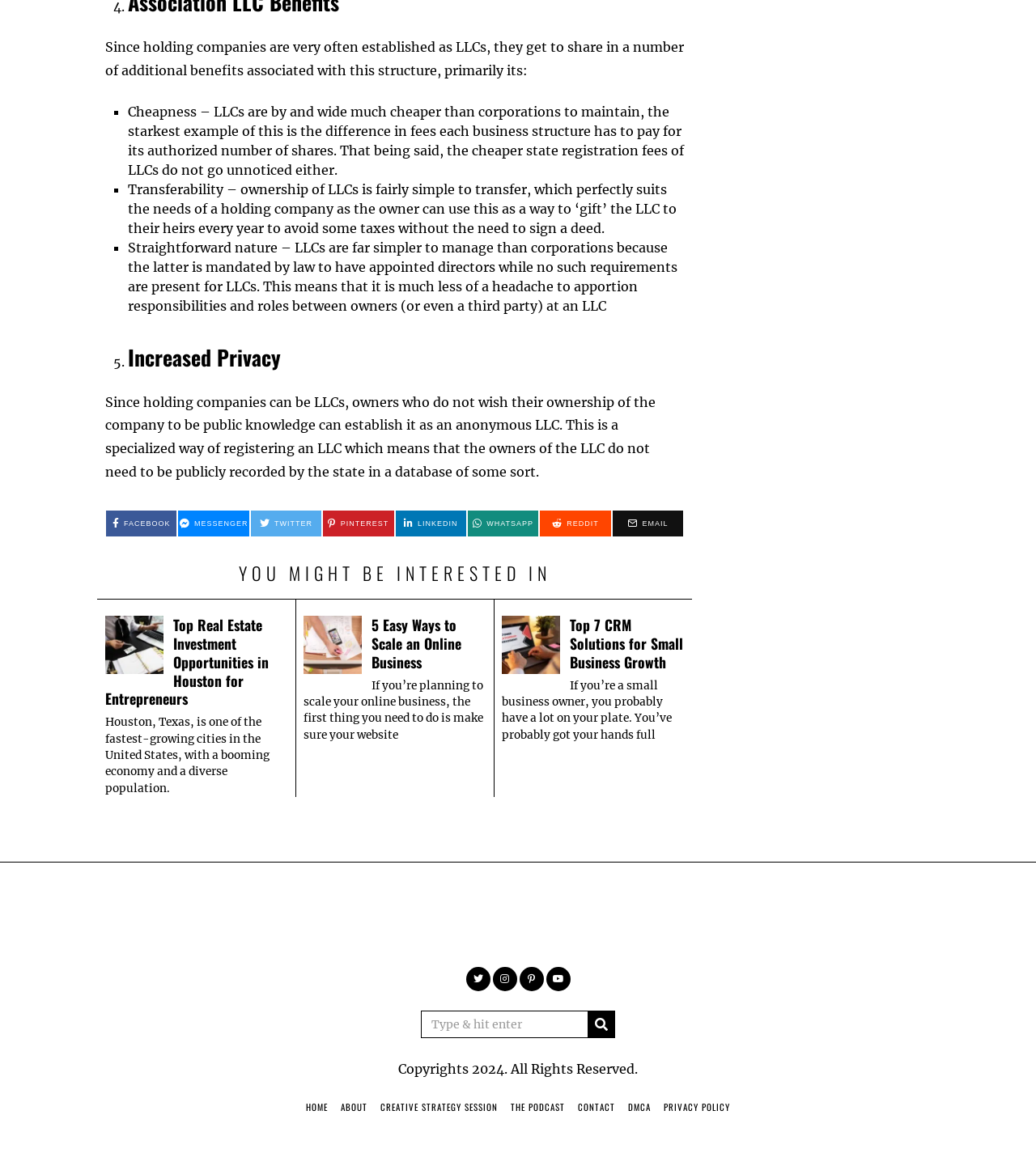Please identify the bounding box coordinates of the region to click in order to complete the task: "Click the Facebook link". The coordinates must be four float numbers between 0 and 1, specified as [left, top, right, bottom].

[0.102, 0.436, 0.171, 0.458]